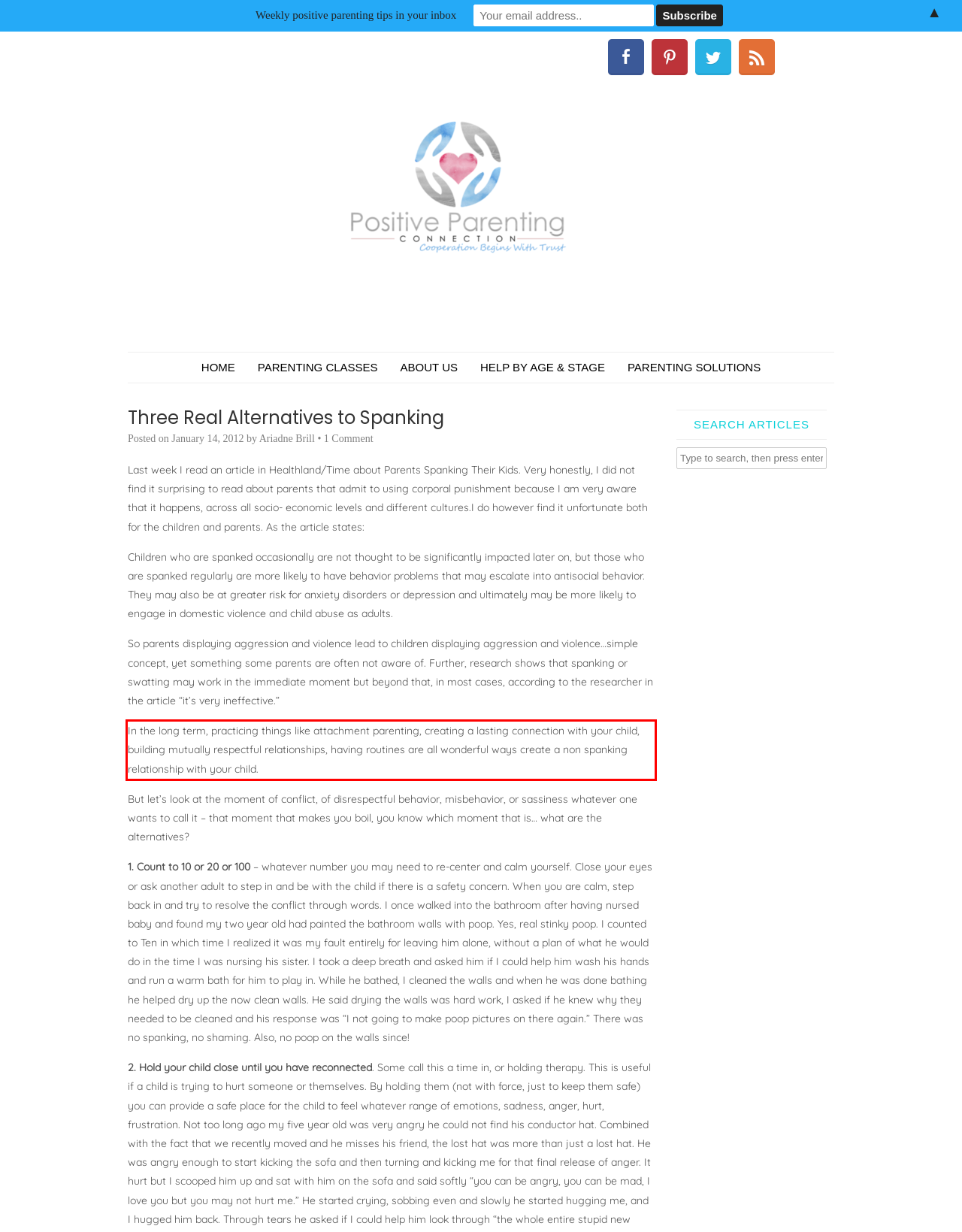Please examine the webpage screenshot containing a red bounding box and use OCR to recognize and output the text inside the red bounding box.

In the long term, practicing things like attachment parenting, creating a lasting connection with your child, building mutually respectful relationships, having routines are all wonderful ways create a non spanking relationship with your child.